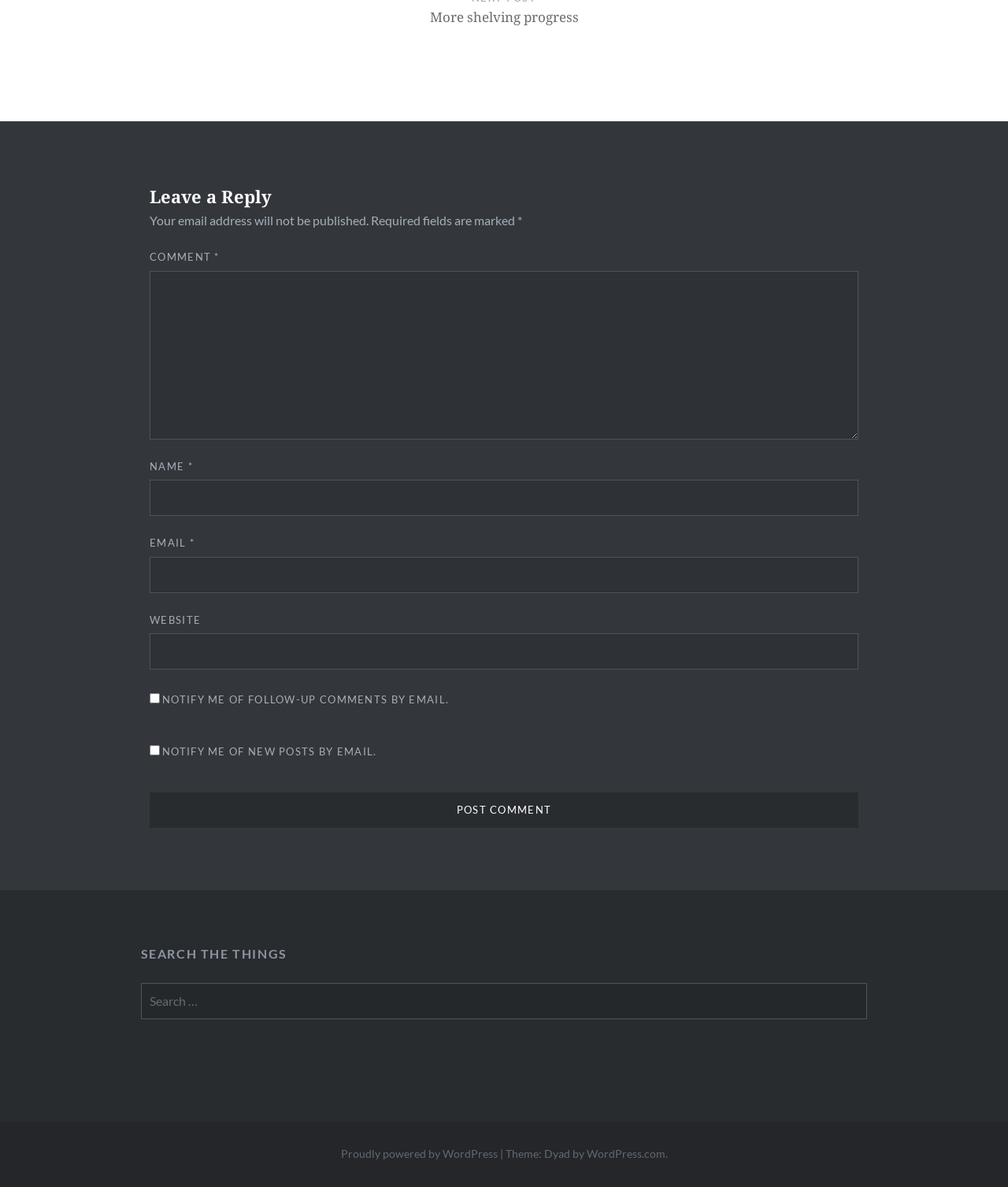What is the function of the button at the bottom of the comment section?
Answer the question with just one word or phrase using the image.

Post Comment